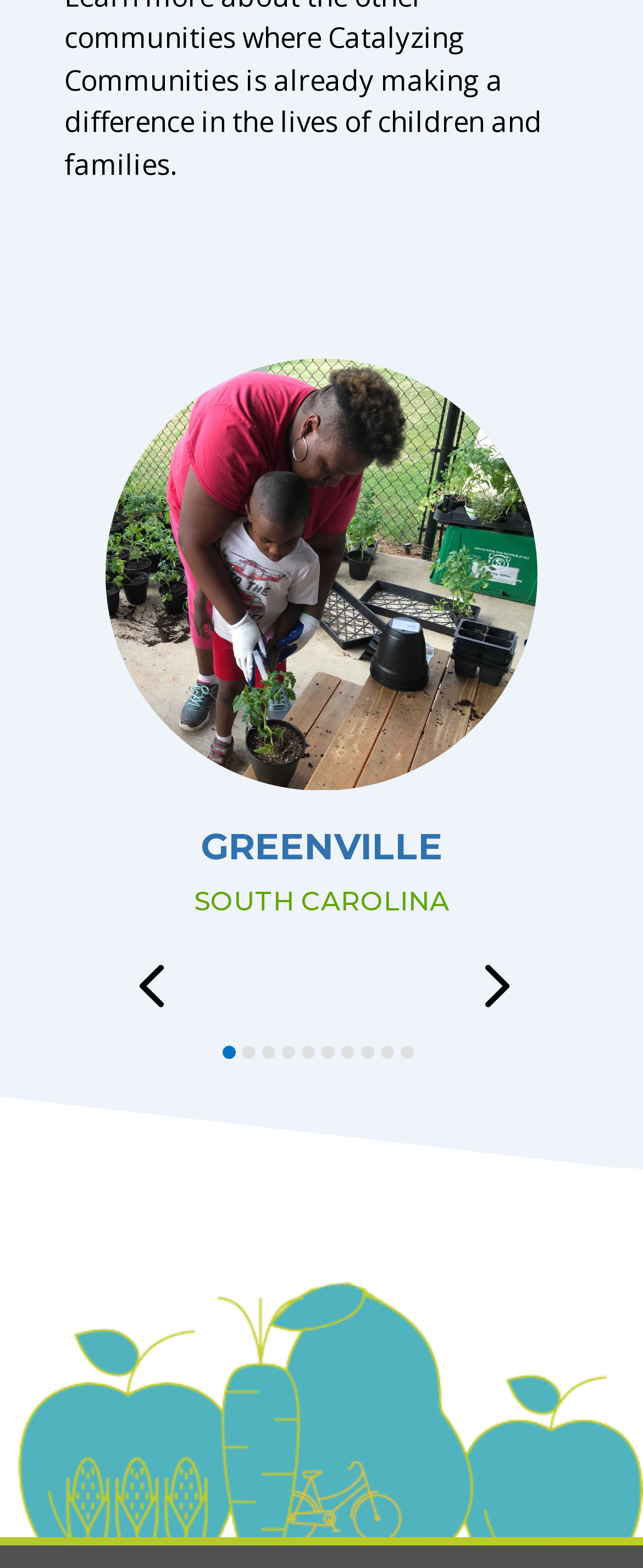Please find the bounding box coordinates of the element's region to be clicked to carry out this instruction: "Go to next slide".

[0.695, 0.6, 0.836, 0.658]